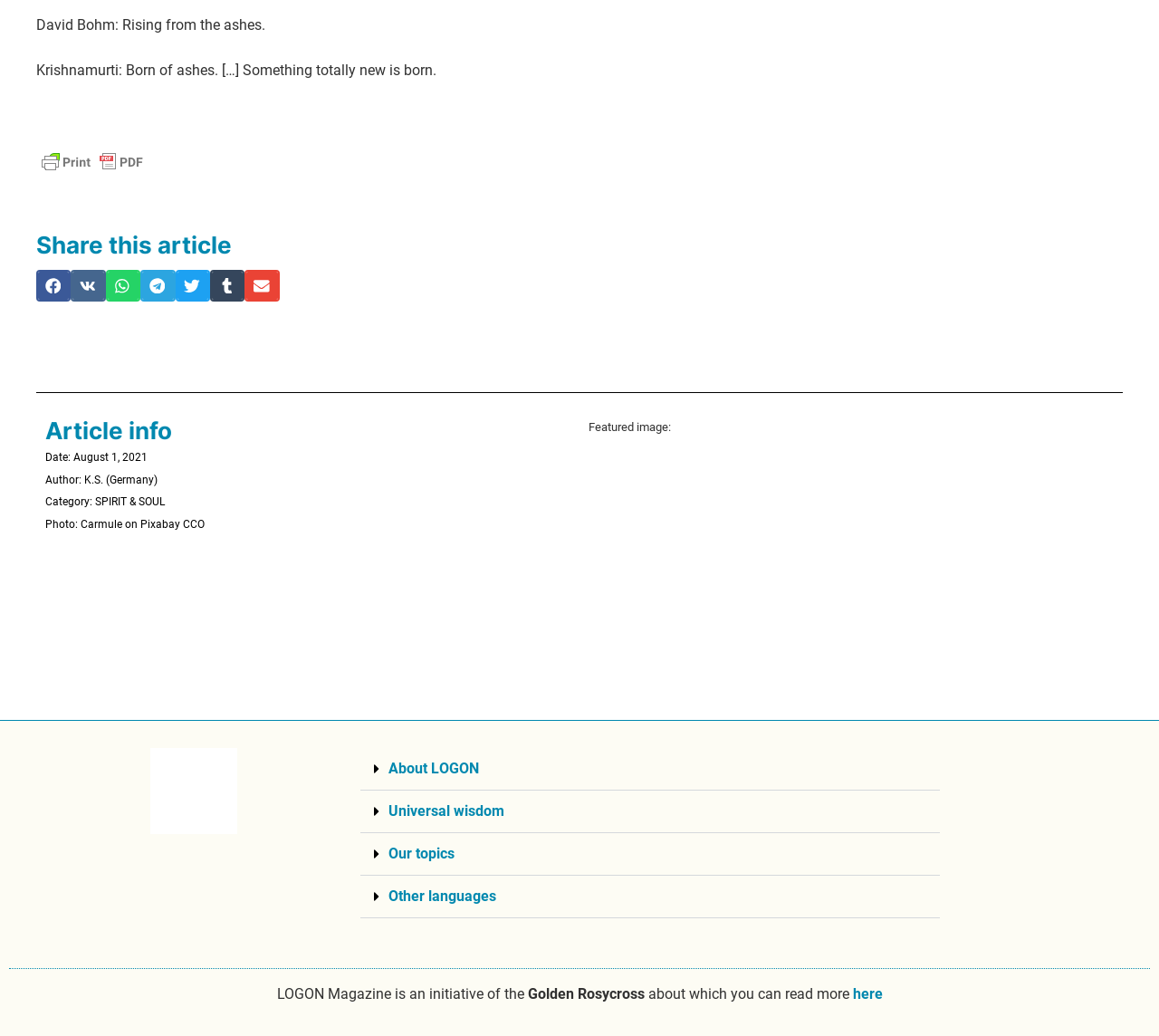What is the name of the magazine?
Using the picture, provide a one-word or short phrase answer.

LOGON Magazine